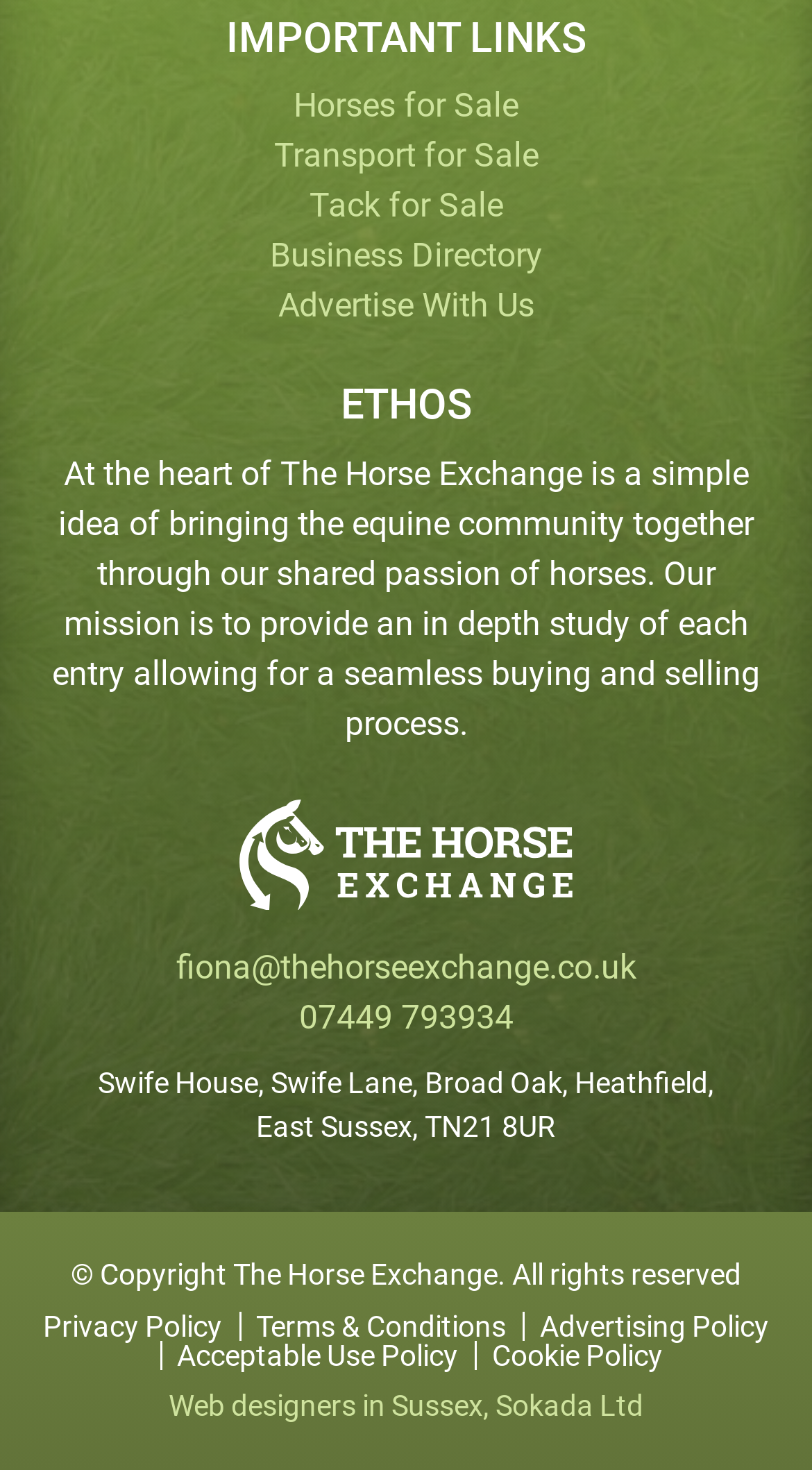Pinpoint the bounding box coordinates of the clickable element needed to complete the instruction: "Read Privacy Policy". The coordinates should be provided as four float numbers between 0 and 1: [left, top, right, bottom].

[0.053, 0.891, 0.274, 0.913]